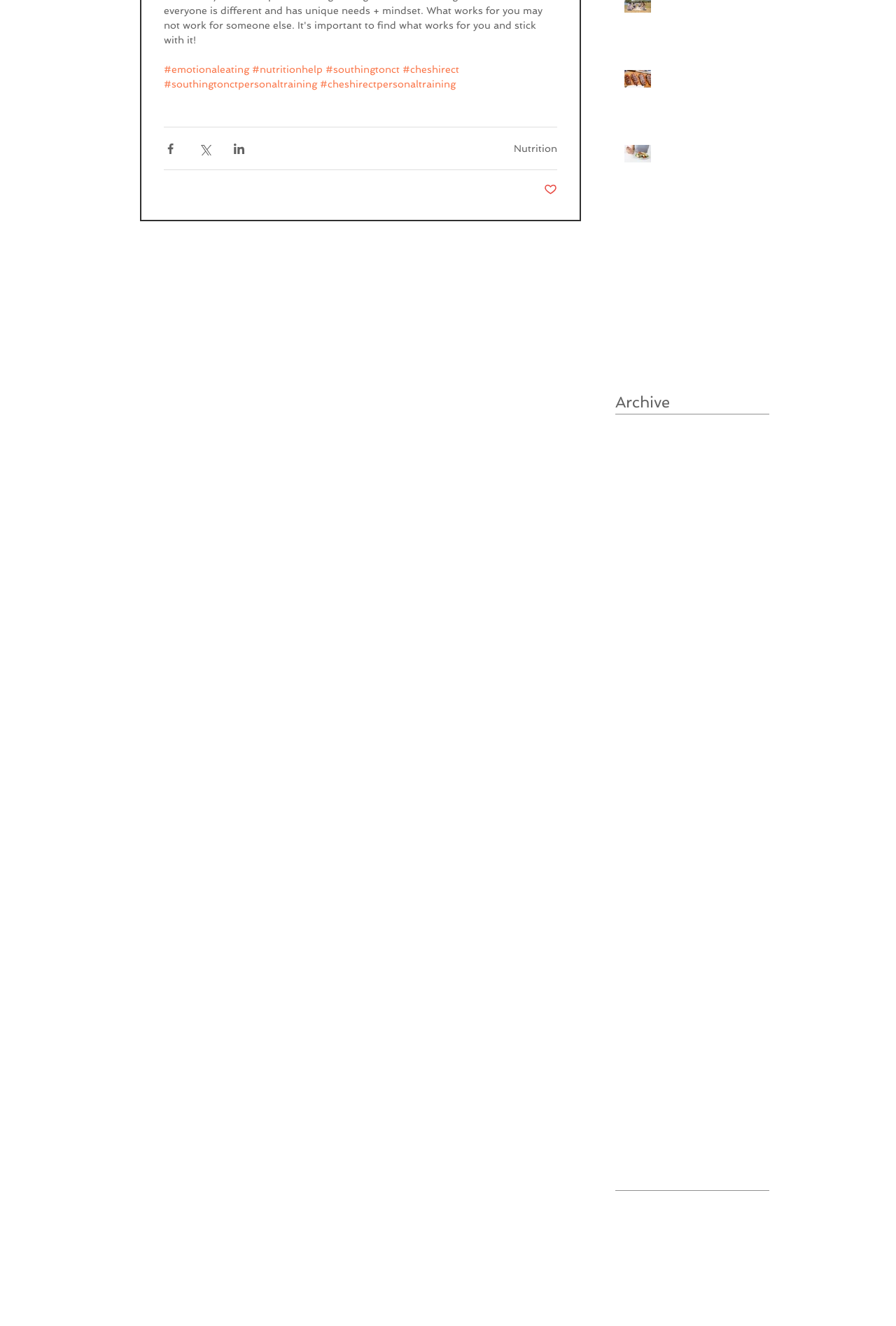Could you find the bounding box coordinates of the clickable area to complete this instruction: "Read the article 'The Best Ways to Get Extra Protein in Your Diet'"?

[0.687, 0.046, 0.859, 0.091]